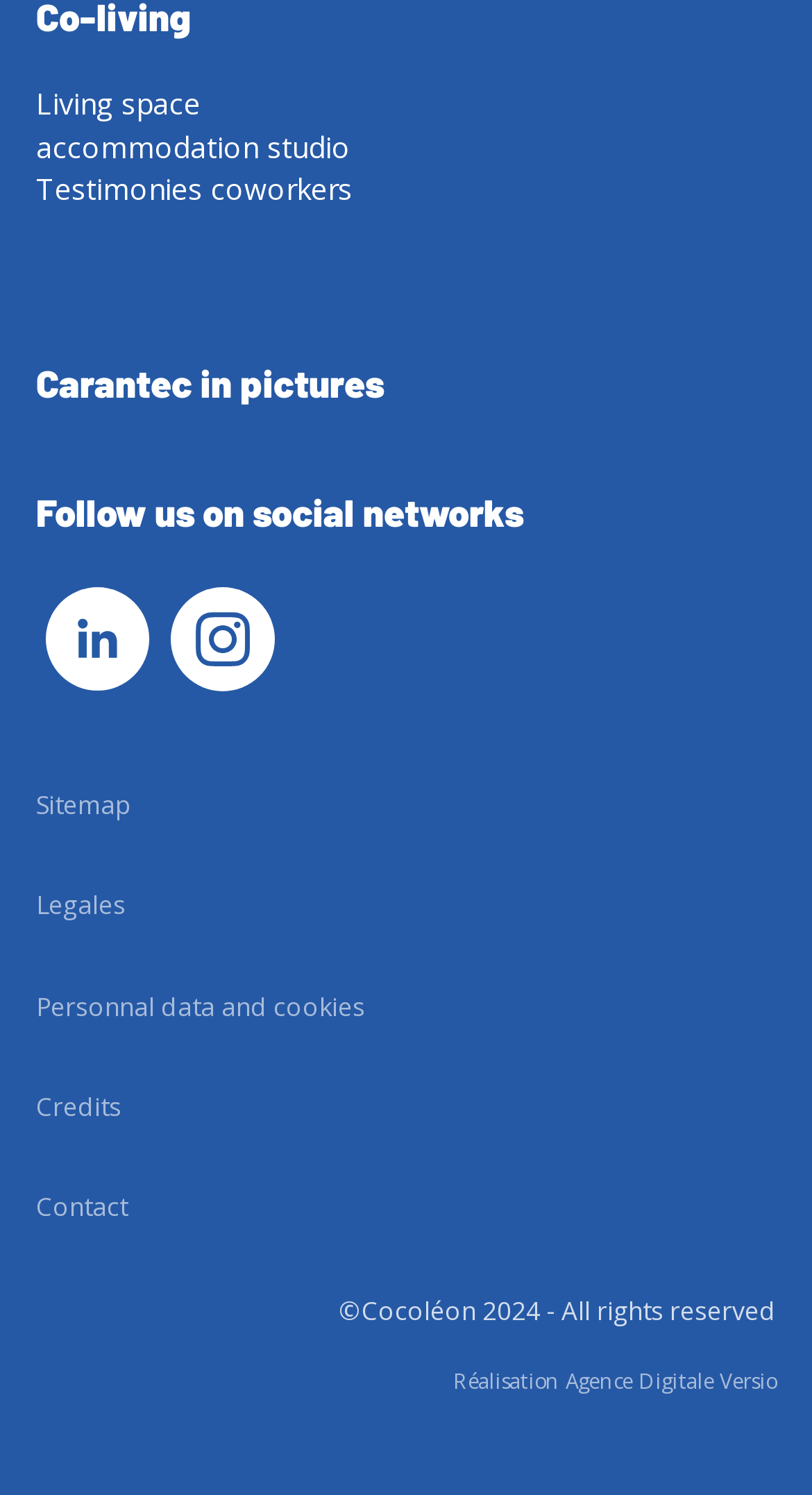How many social media links are available?
Look at the image and answer the question using a single word or phrase.

2